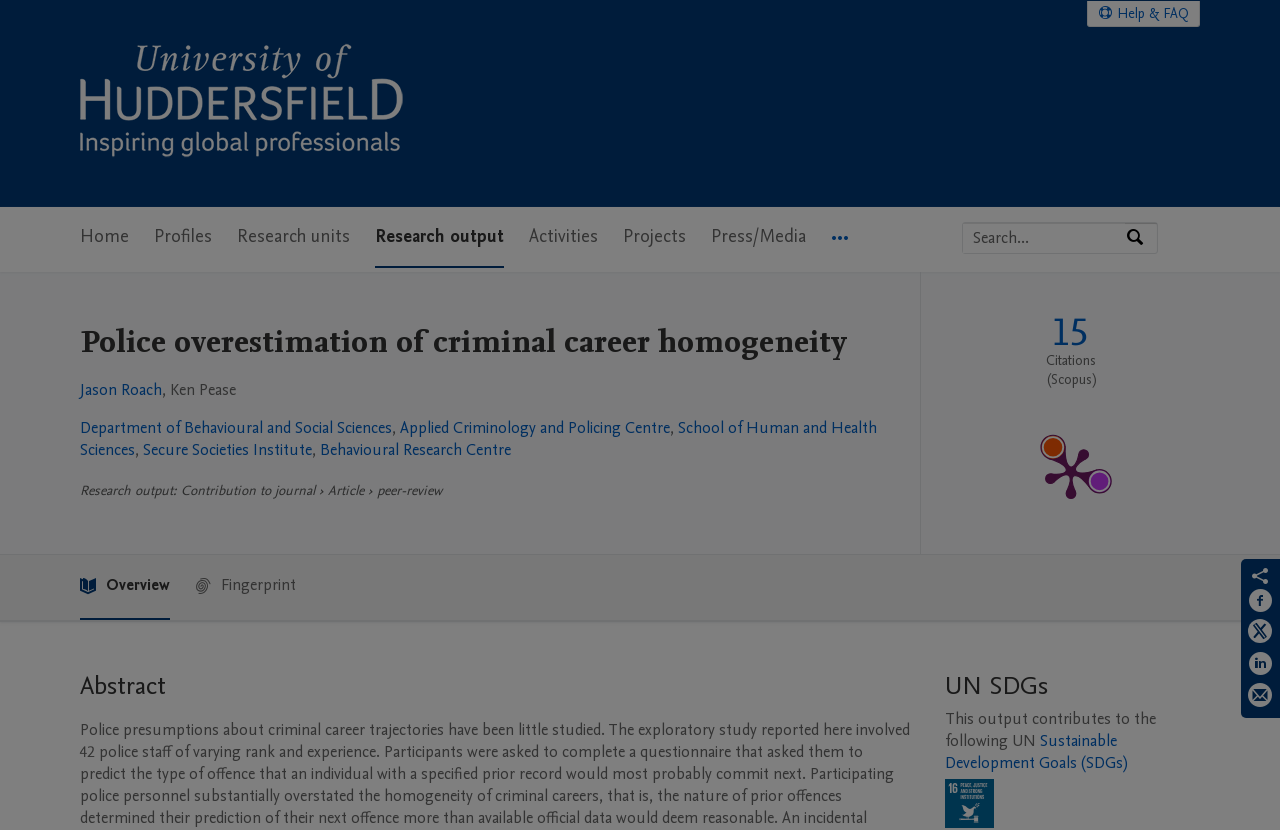Give a one-word or short phrase answer to this question: 
What is the affiliation of Jason Roach?

Department of Behavioural and Social Sciences